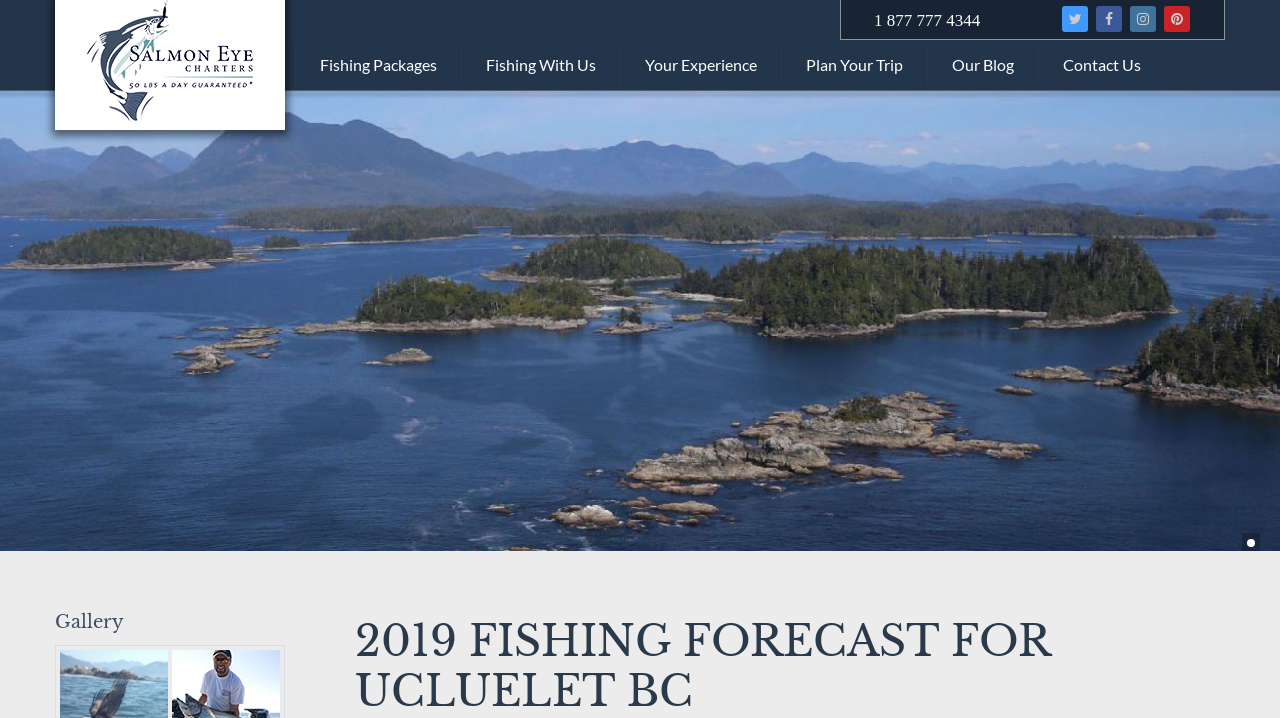Using details from the image, please answer the following question comprehensively:
How many links are in the top navigation menu?

I counted the number of link elements in the top navigation menu, which are 'Fishing Packages', 'Fishing With Us', 'Your Experience', 'Plan Your Trip', 'Our Blog', and 'Contact Us'.